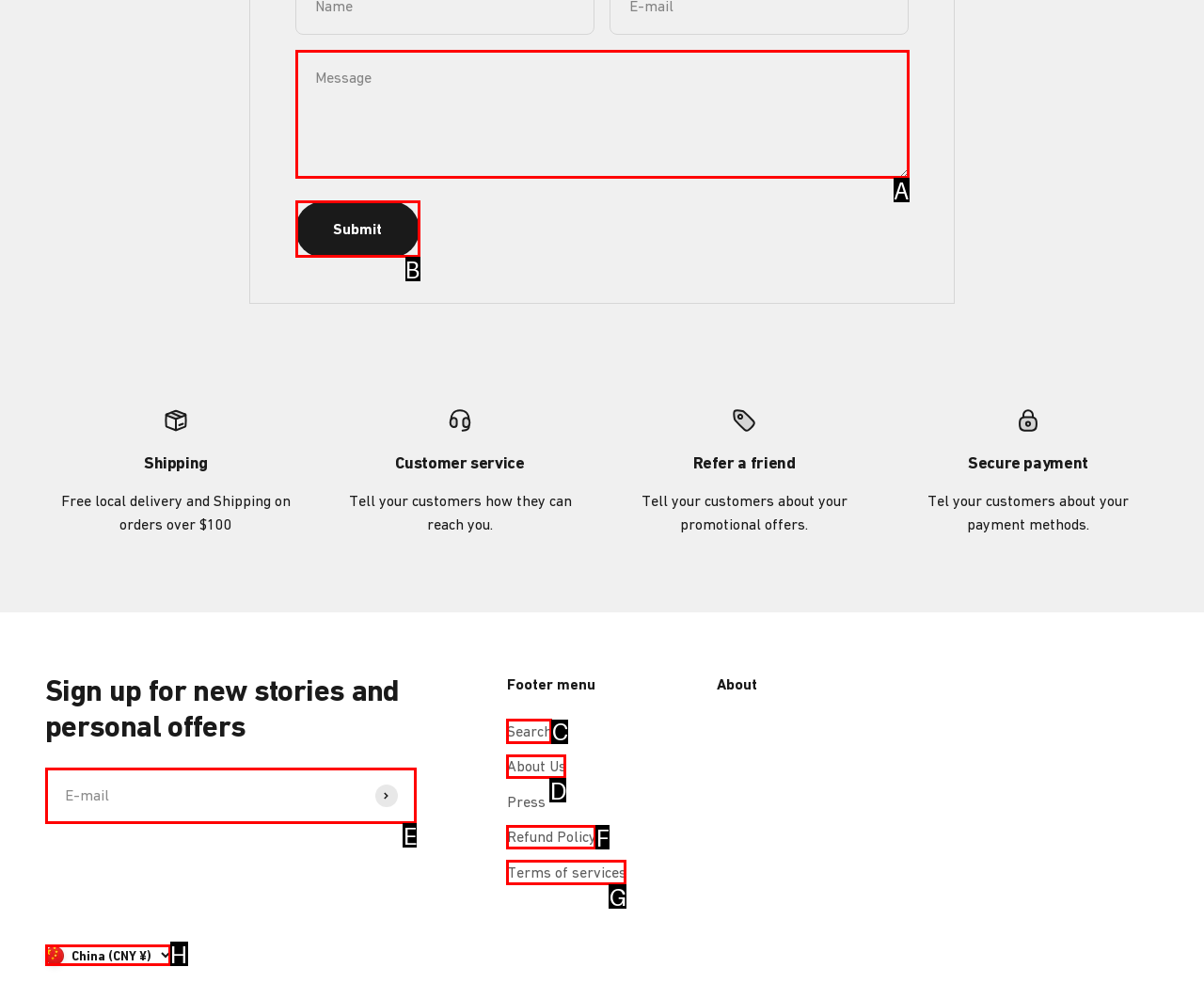Select the letter associated with the UI element you need to click to perform the following action: Subscribe with email
Reply with the correct letter from the options provided.

E